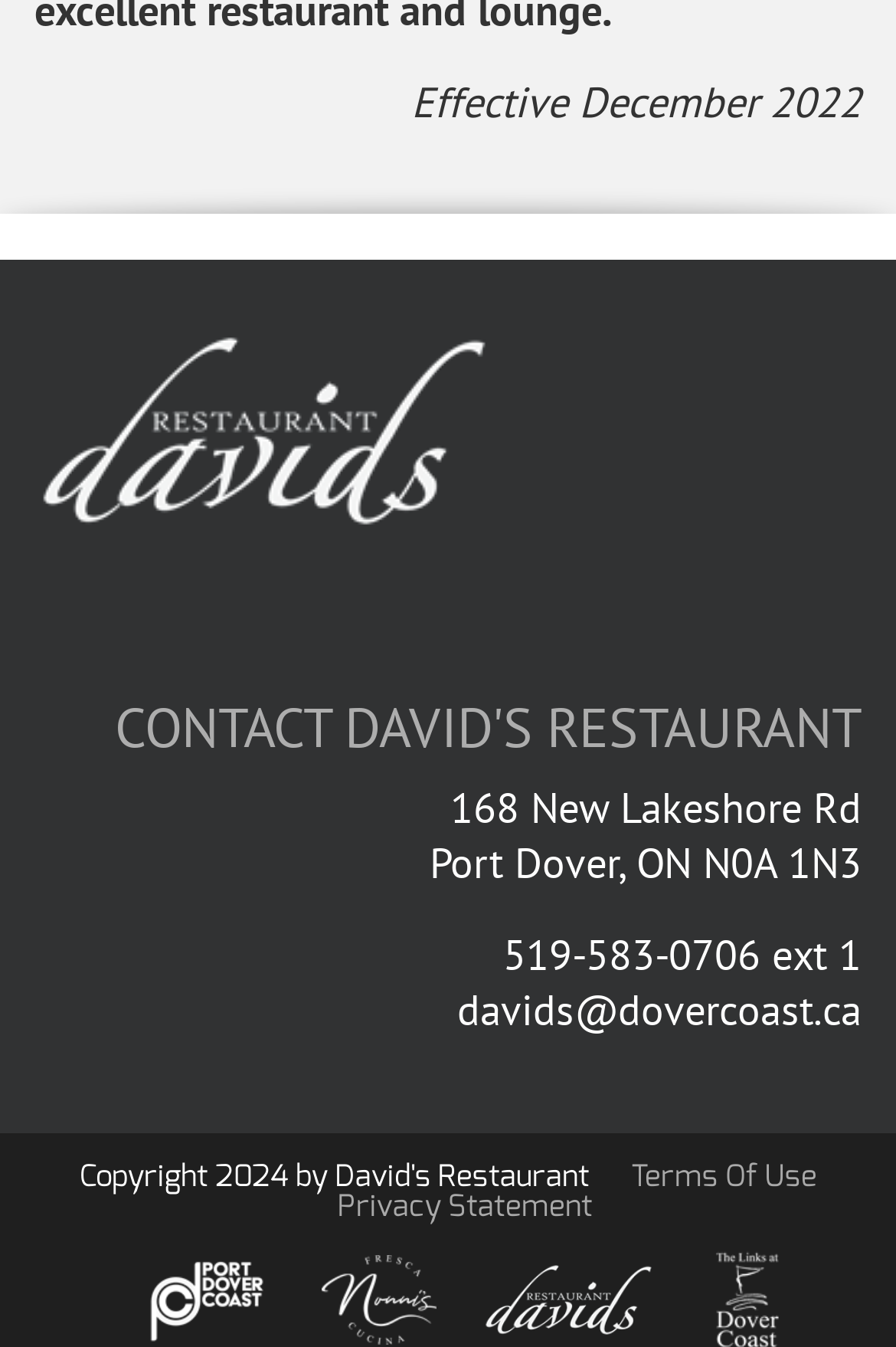Carefully examine the image and provide an in-depth answer to the question: How many links are there at the bottom of the webpage?

There are 5 links at the bottom of the webpage, which are 'Terms Of Use', 'Privacy Statement', 'Port Dover Coast', 'Nonni's Fresca Cucina', and 'Links at Dover Coast'.